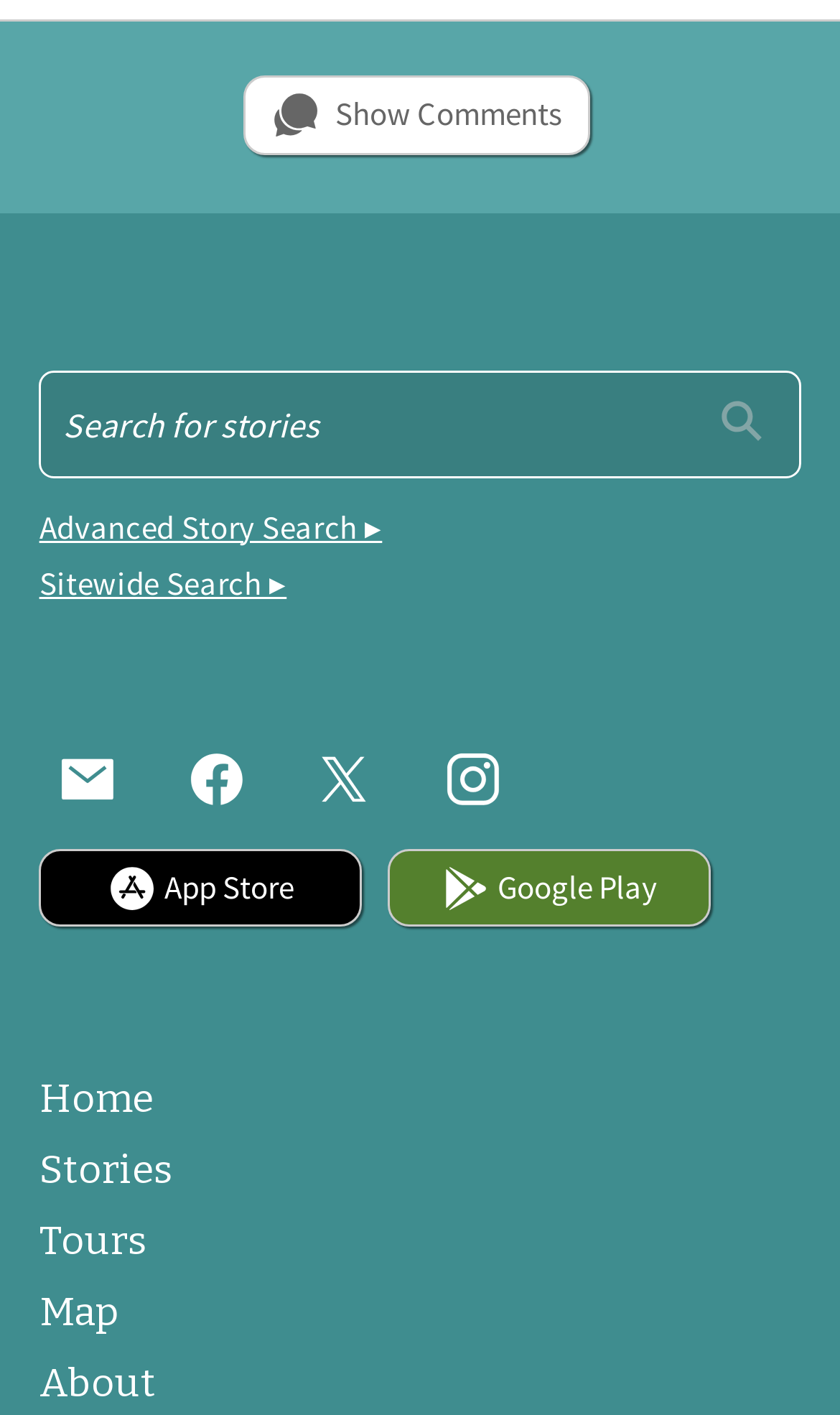Identify and provide the bounding box for the element described by: "App Store".

[0.047, 0.6, 0.431, 0.656]